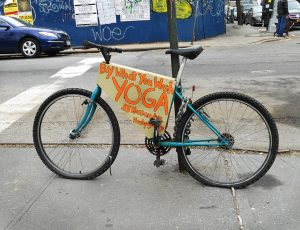Where is Hosh Yoga located?
We need a detailed and meticulous answer to the question.

According to the caption, Hosh Yoga is a community-oriented yoga studio with locations in Williamsburg and Greenpoint, Brooklyn, which suggests that the studio has a strong presence in these neighborhoods.